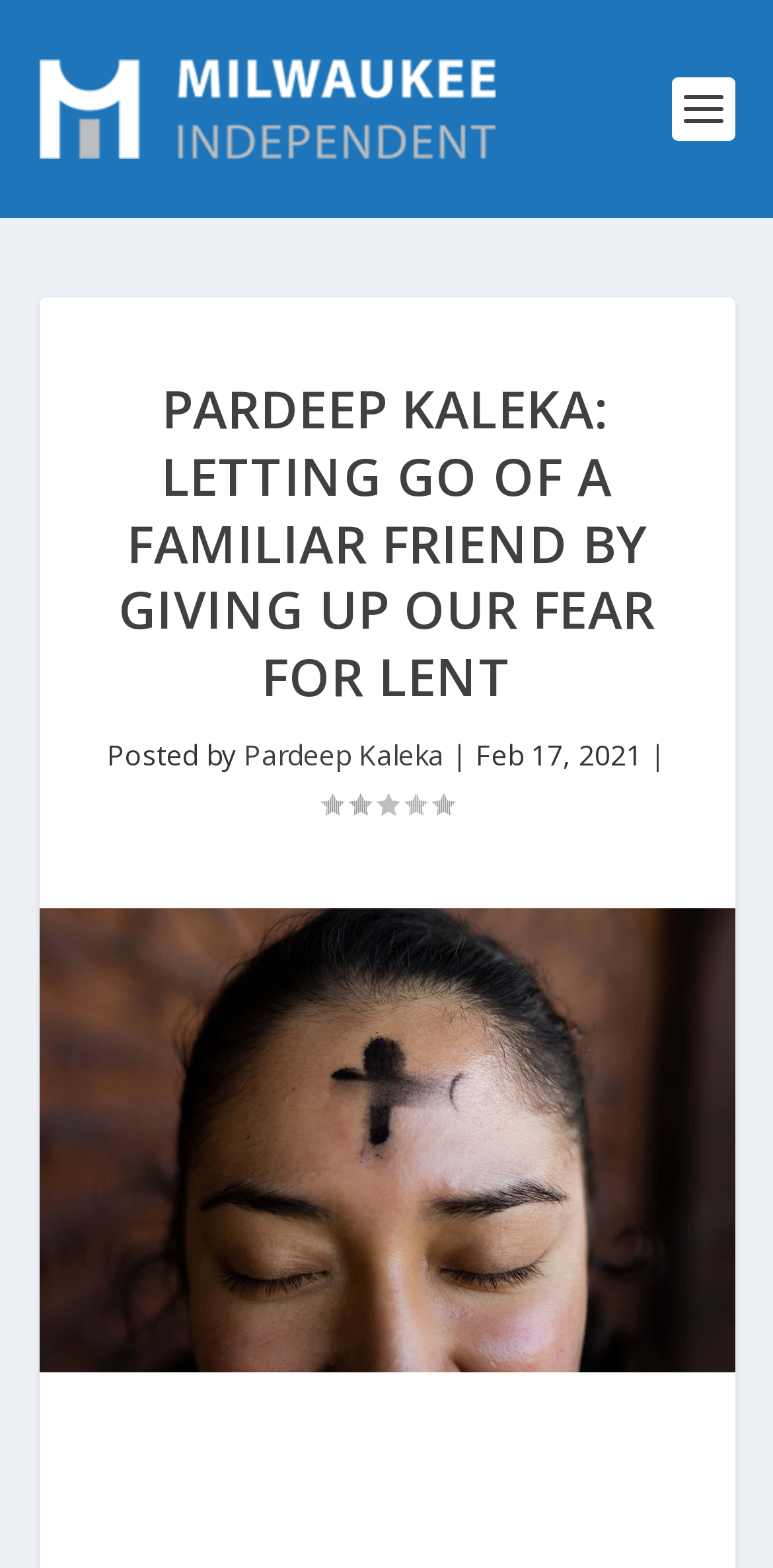Identify and provide the main heading of the webpage.

PARDEEP KALEKA: LETTING GO OF A FAMILIAR FRIEND BY GIVING UP OUR FEAR FOR LENT